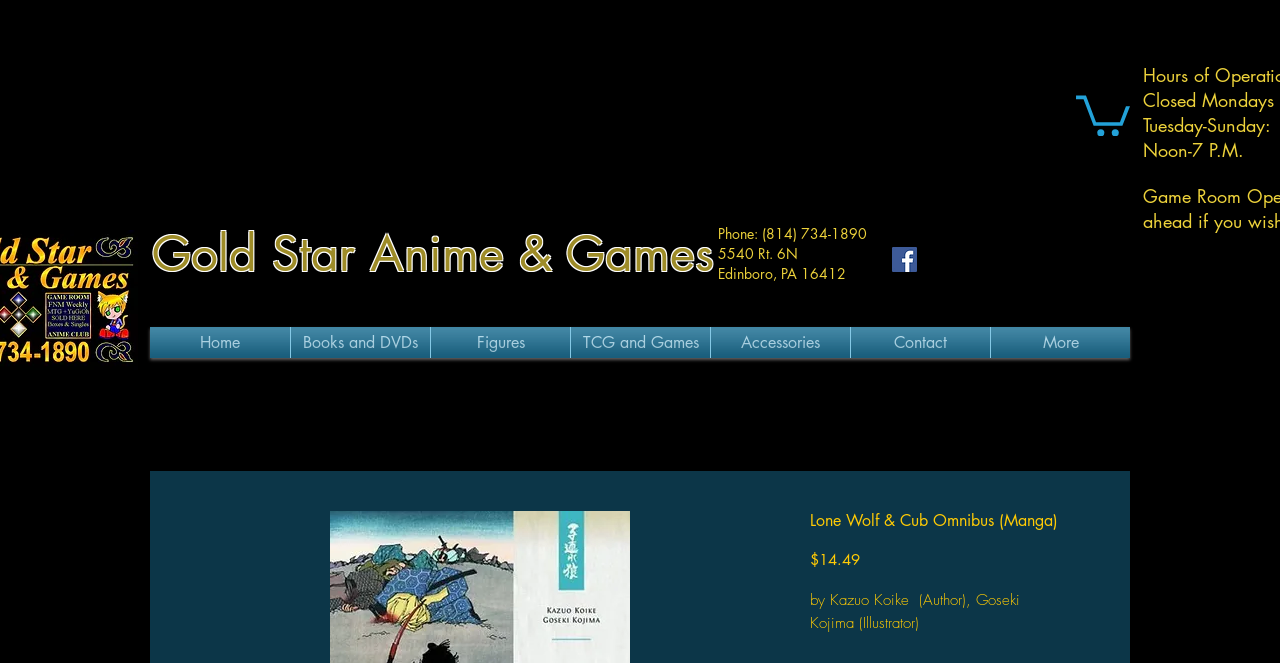Find the bounding box coordinates for the area that must be clicked to perform this action: "Click the Facebook Social Icon".

[0.697, 0.373, 0.716, 0.41]